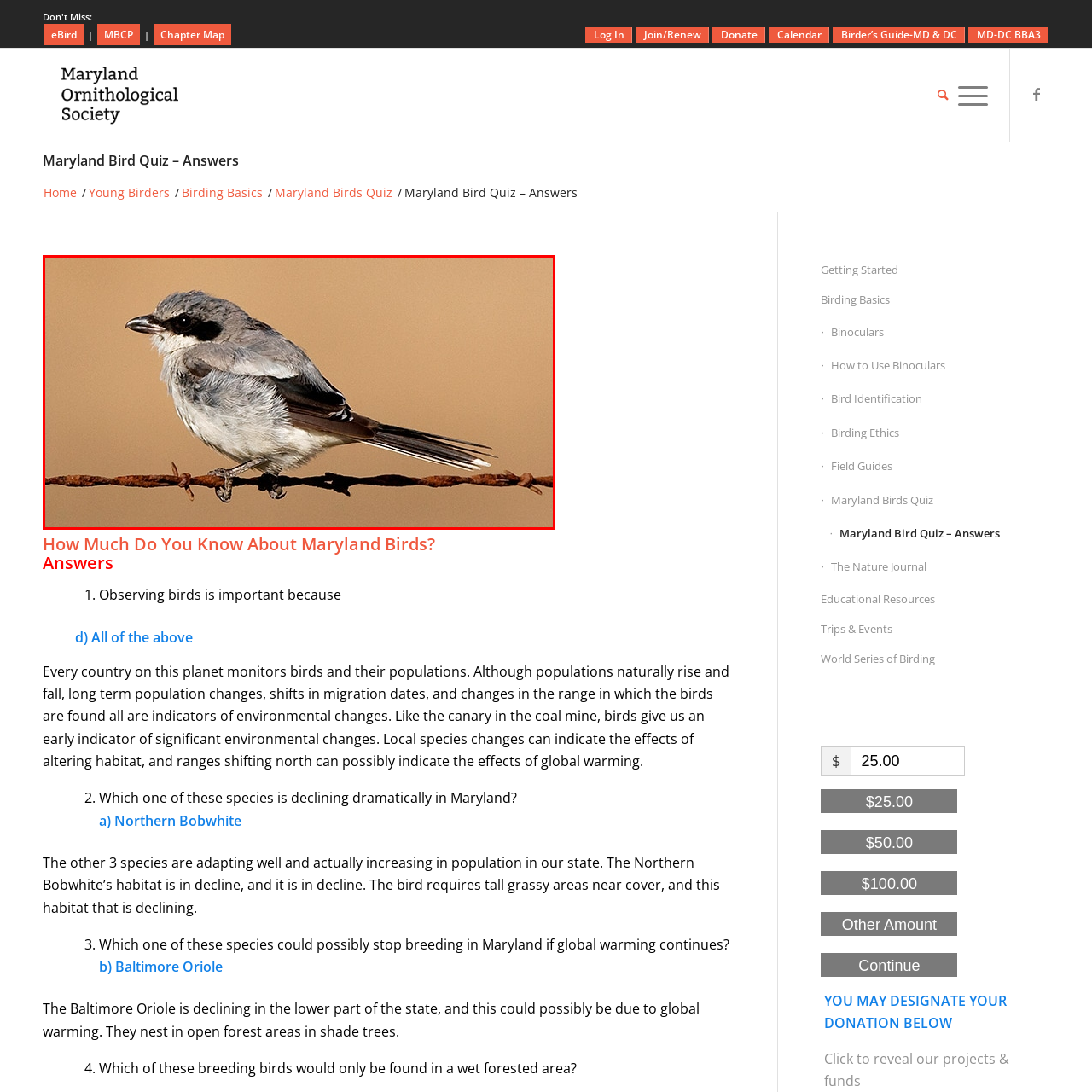Please provide a comprehensive caption for the image highlighted in the red box.

The image features a Loggerhead Shrike, a small bird known for its striking gray and white plumage and characteristic black mask around its eyes. Perched on a rusted barbed wire fence, the bird displays a compact body with a robust bill, ideal for its predatory habits. Loggerhead Shrikes are often recognized for their unique hunting behavior of impaling prey on sharp thorns or barbed wire. The background is softly blurred, emphasizing the bird's presence and highlighting its detailed feather patterns and sharp features. This captivating image is part of the "Maryland Bird Quiz – Answers" section on the Maryland Ornithological Society's website, showcasing the diversity of bird species found in Maryland.